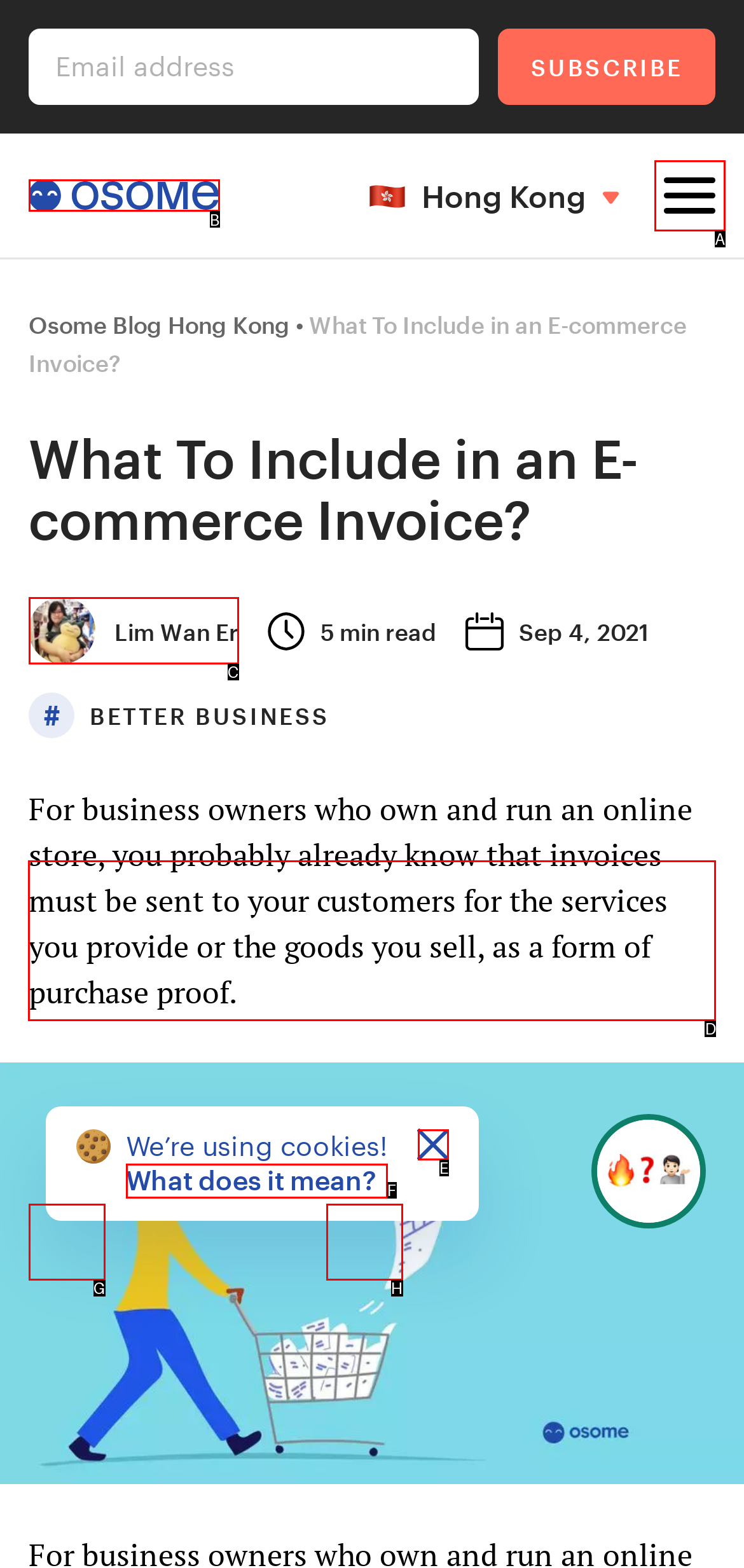Which UI element should be clicked to perform the following task: Go to Osome? Answer with the corresponding letter from the choices.

D